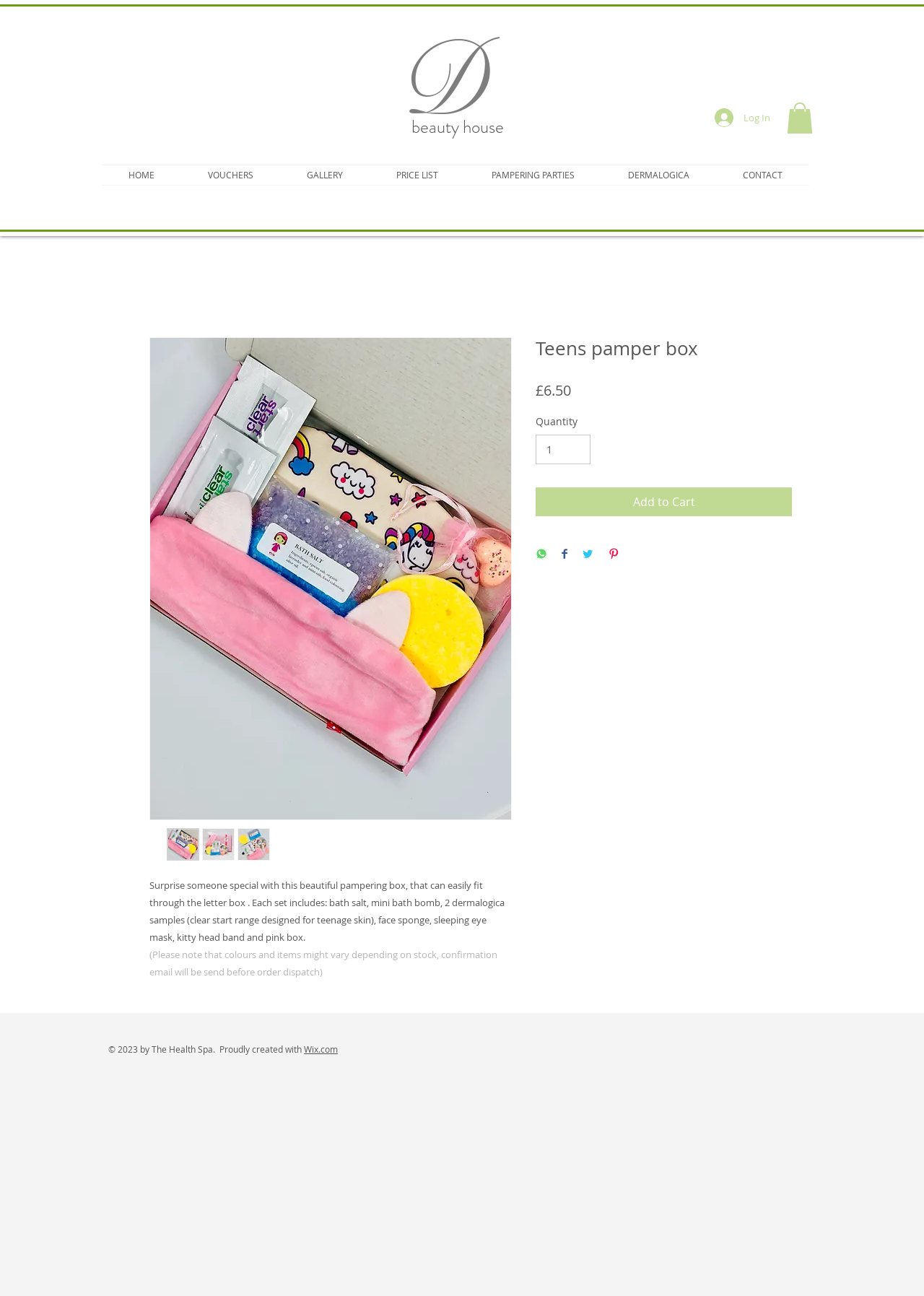What is the minimum quantity that can be ordered?
Answer the question with as much detail as you can, using the image as a reference.

I found the answer by looking at the spinbutton 'Quantity' which has a valuemin of 1, indicating that the minimum quantity that can be ordered is 1.